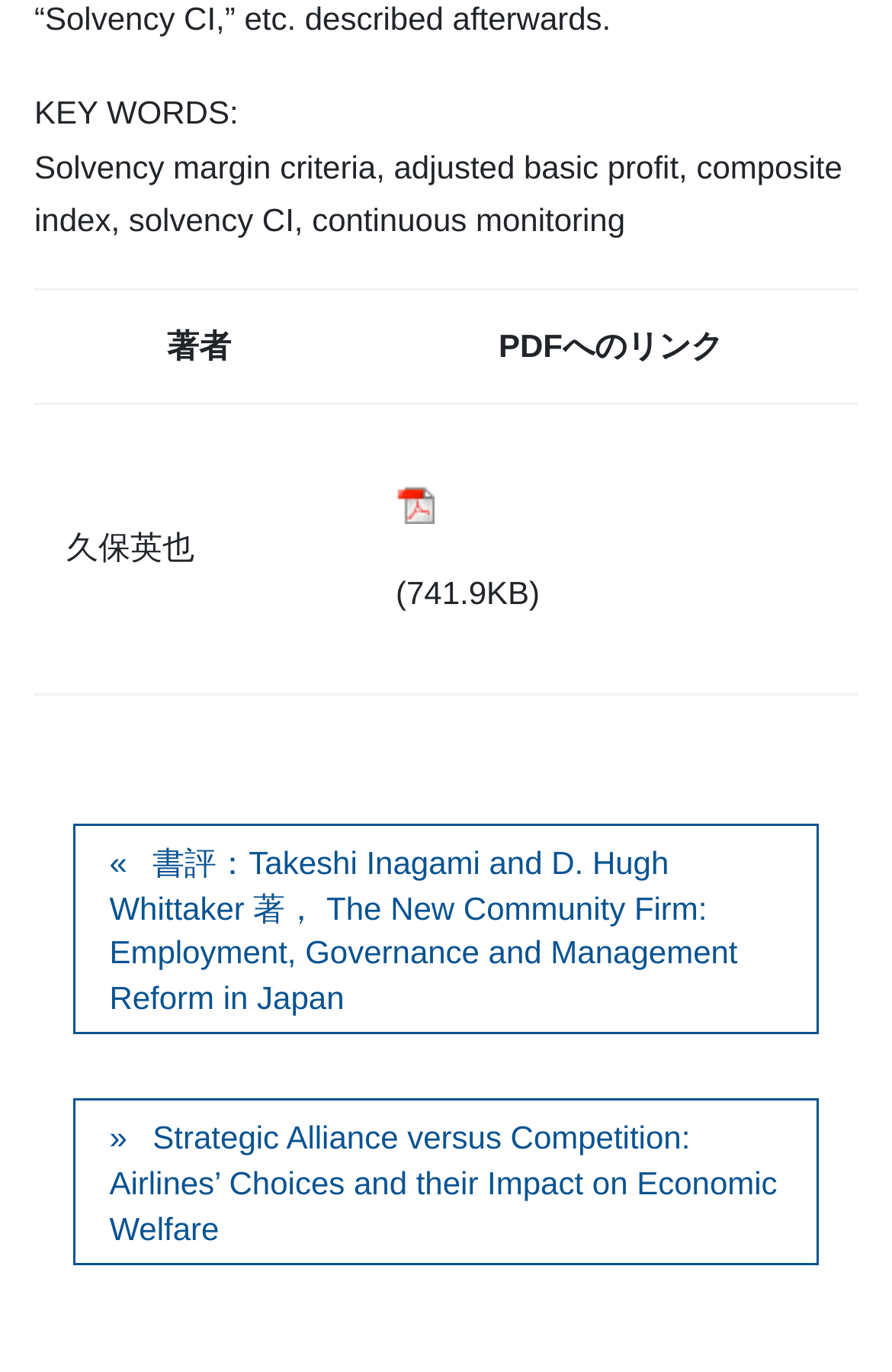What is the text of the first link in the table?
Using the visual information, answer the question in a single word or phrase.

PDFファイル